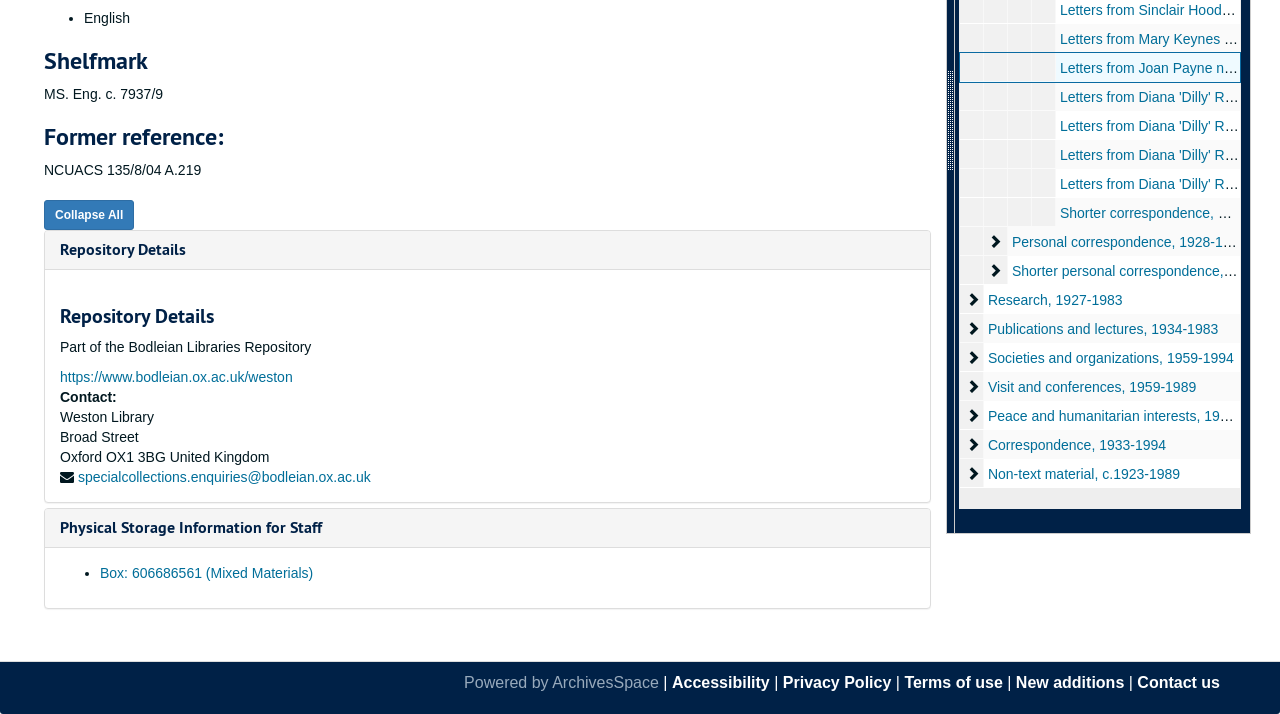Determine the bounding box of the UI component based on this description: "Societies and organizations, 1959-1994". The bounding box coordinates should be four float values between 0 and 1, i.e., [left, top, right, bottom].

[0.771, 0.49, 0.964, 0.512]